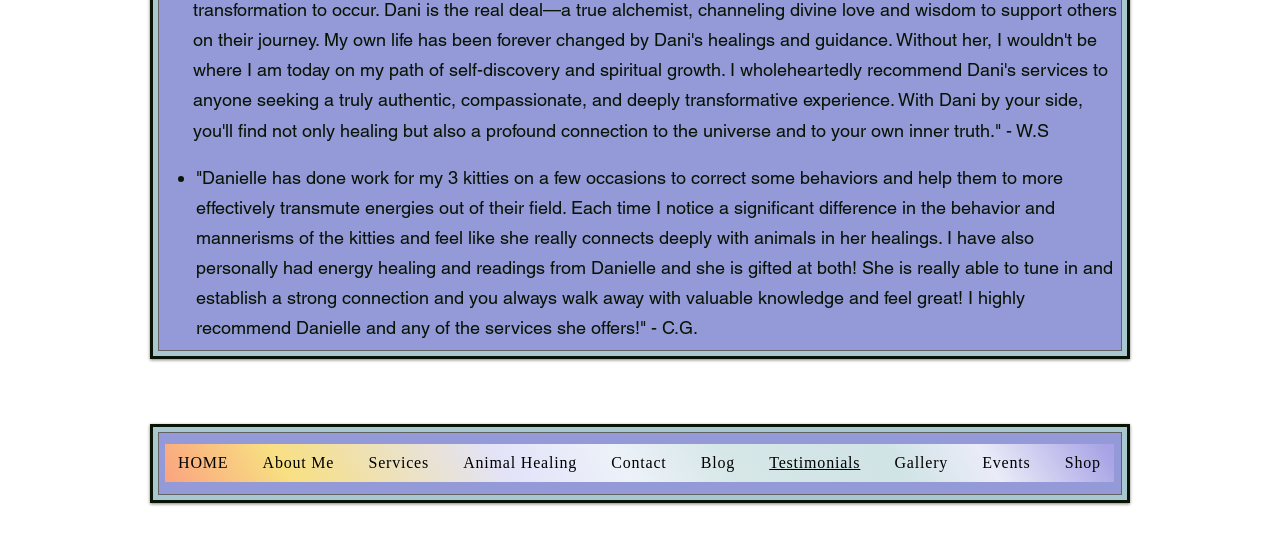Please determine the bounding box coordinates of the clickable area required to carry out the following instruction: "visit the blog". The coordinates must be four float numbers between 0 and 1, represented as [left, top, right, bottom].

[0.537, 0.8, 0.584, 0.868]